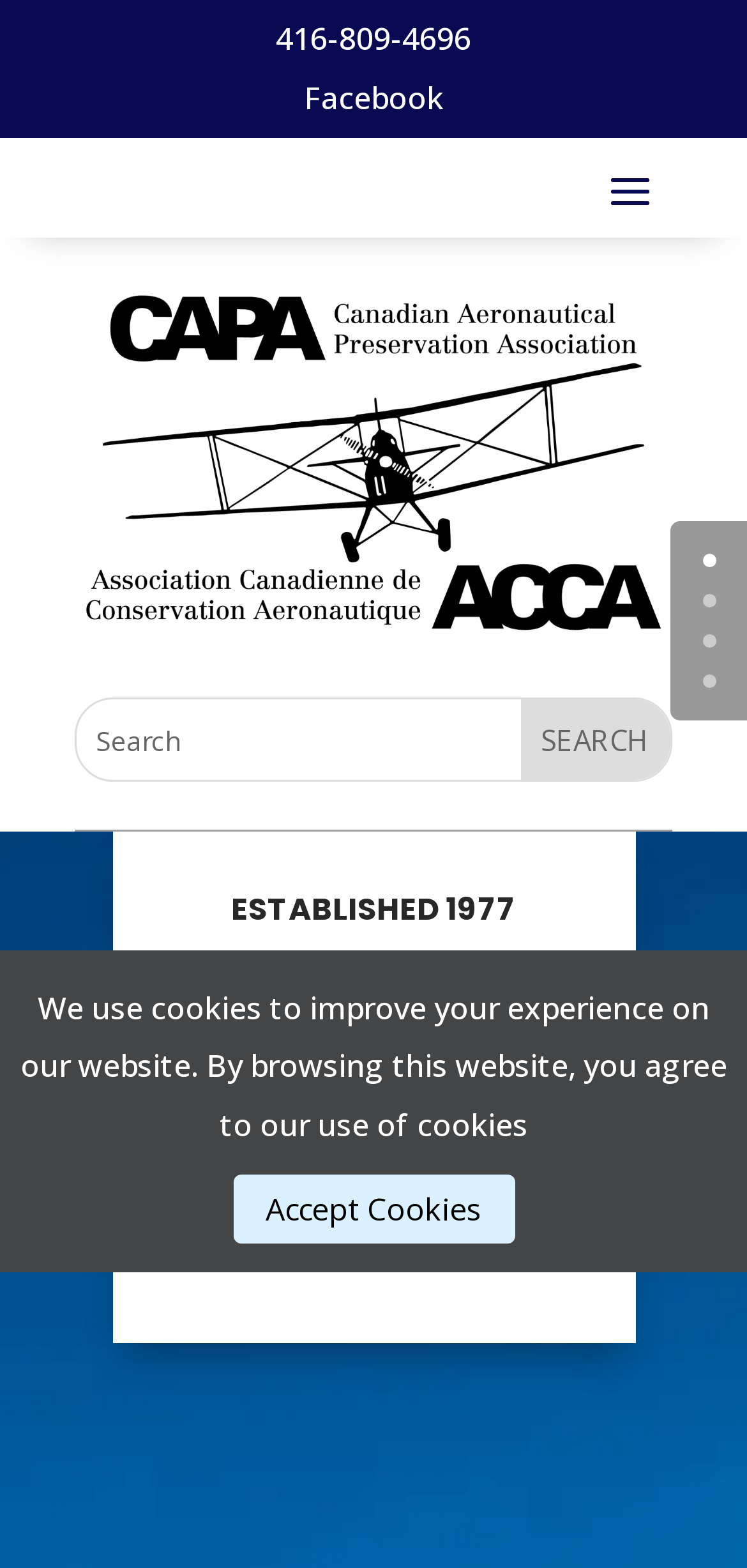Please determine the bounding box coordinates for the UI element described here. Use the format (top-left x, top-left y, bottom-right x, bottom-right y) with values bounded between 0 and 1: Accept Cookies

[0.312, 0.749, 0.688, 0.793]